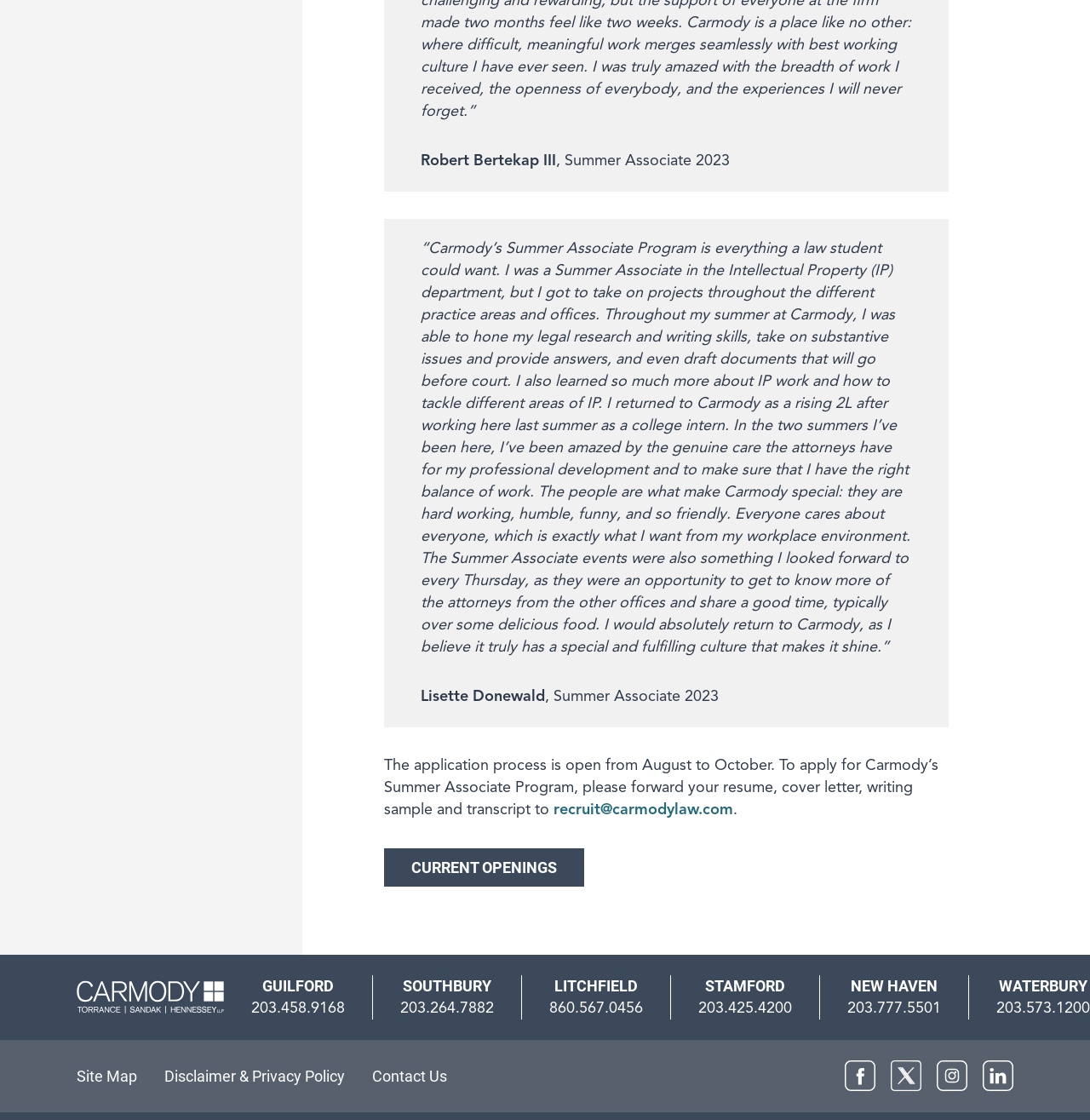Please find the bounding box coordinates of the clickable region needed to complete the following instruction: "Send an email to 'recruit@carmodylaw.com'". The bounding box coordinates must consist of four float numbers between 0 and 1, i.e., [left, top, right, bottom].

[0.508, 0.716, 0.673, 0.73]